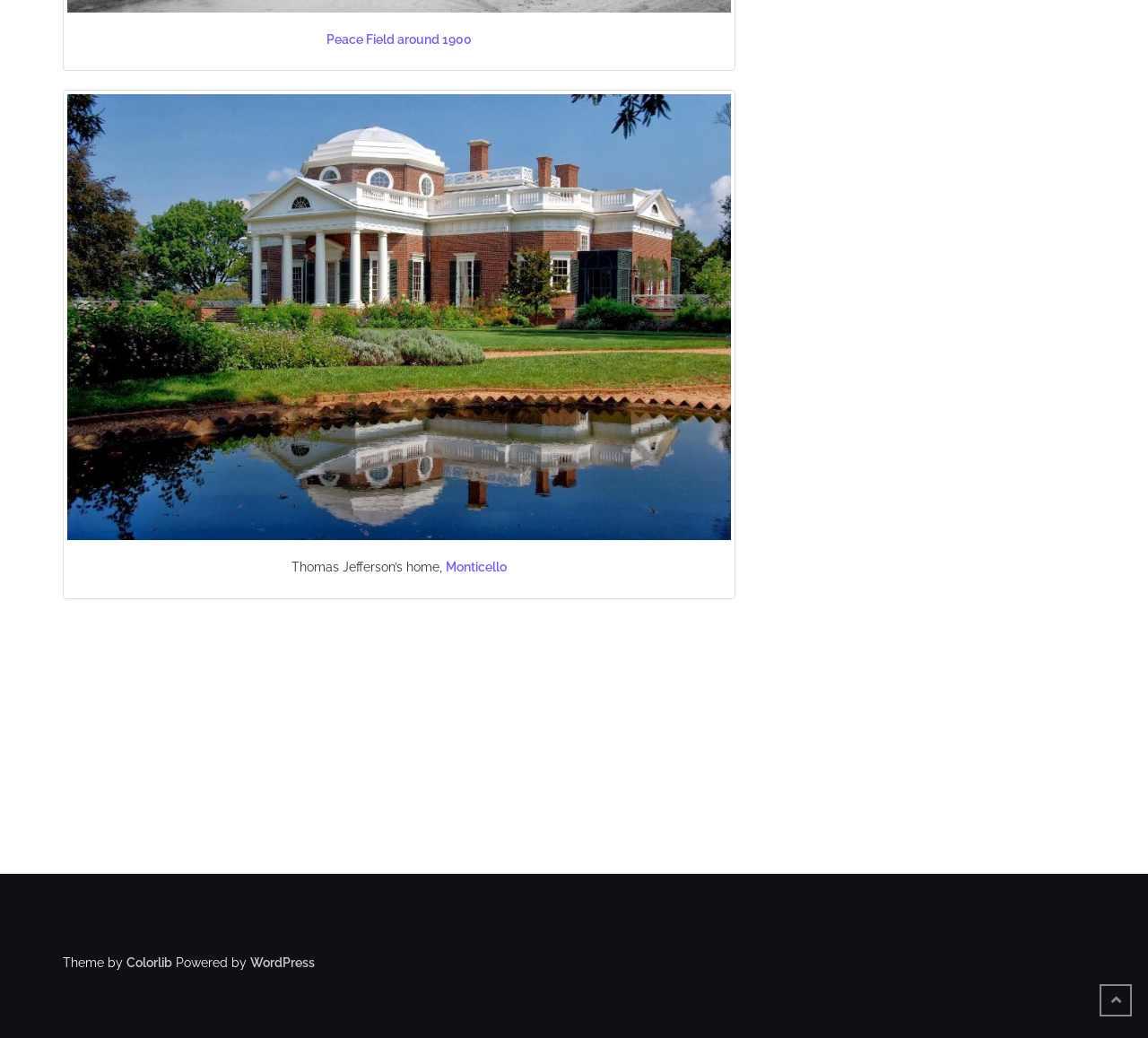What is the platform that powers the website?
Answer the question with a single word or phrase derived from the image.

WordPress